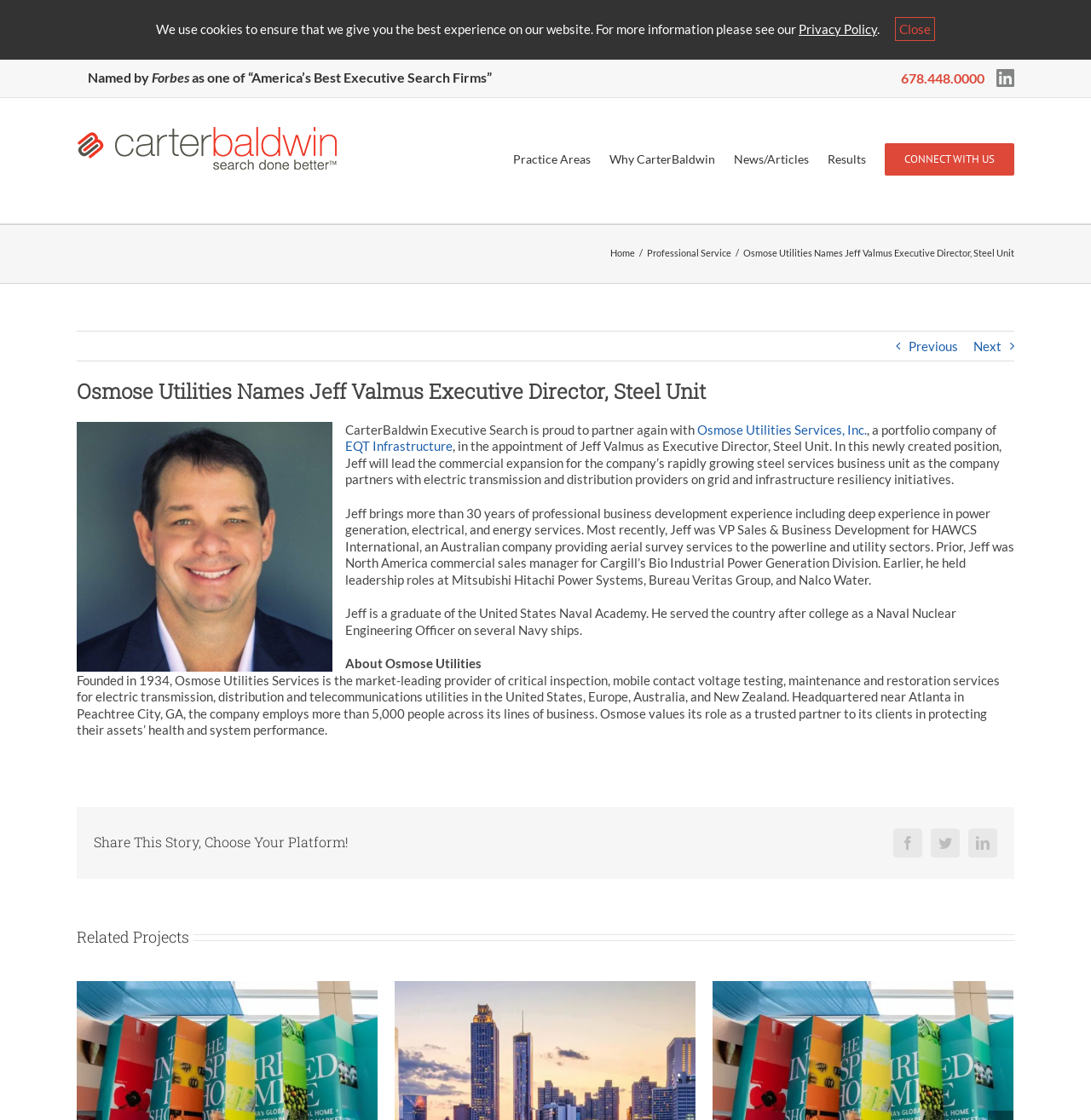What is the name of the division that Jeff was North America commercial sales manager for?
Please respond to the question with a detailed and thorough explanation.

I found the answer by reading the paragraph that describes Jeff Valmus's background, where it mentions that Jeff was North America commercial sales manager for Cargill’s Bio Industrial Power Generation Division.